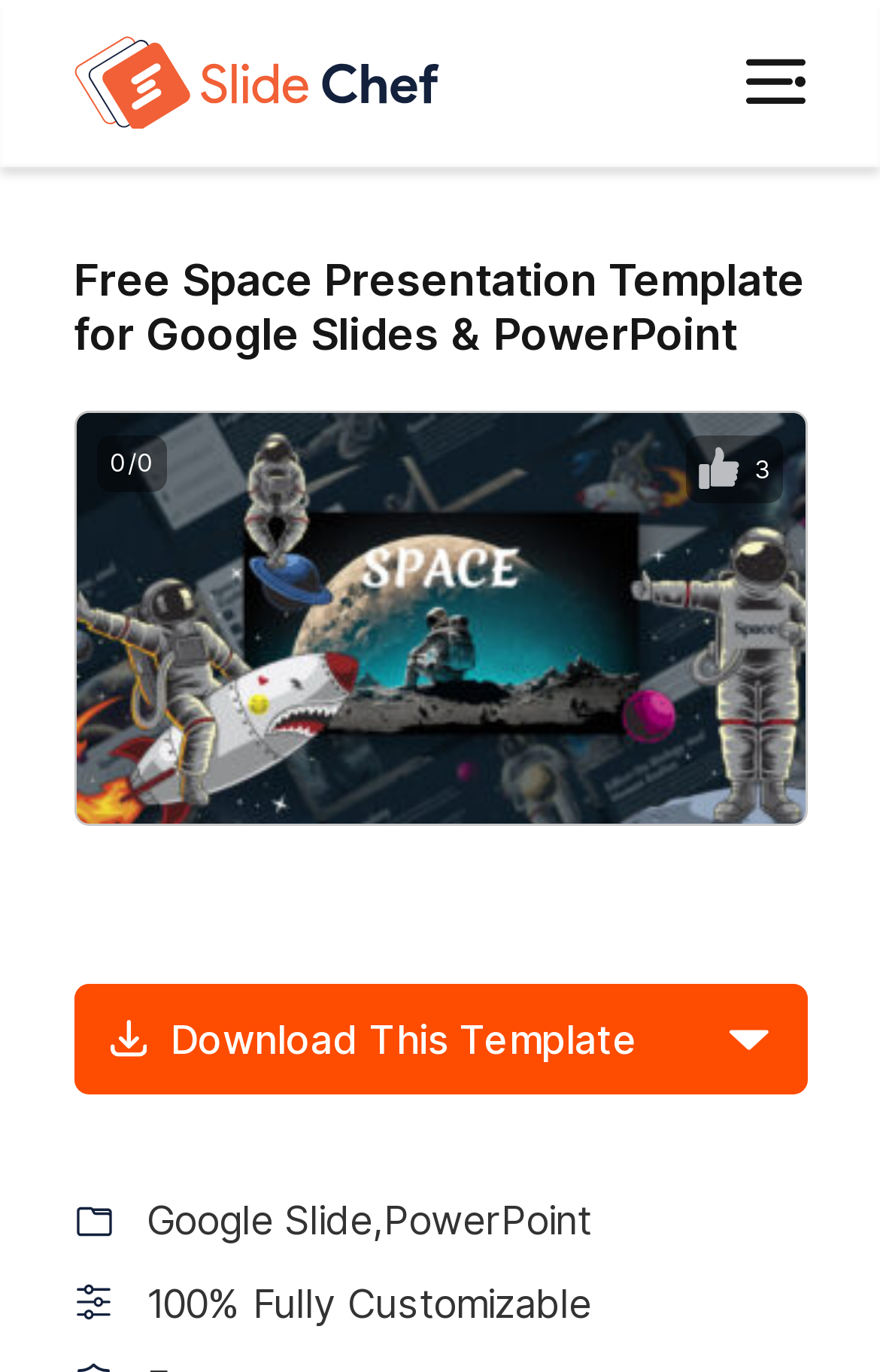Please examine the image and answer the question with a detailed explanation:
What is the button below the template preview for?

The button below the template preview is for Google Slide, as indicated by the button element located at the bottom of the webpage with a bounding box coordinate of [0.139, 0.86, 0.861, 0.931].